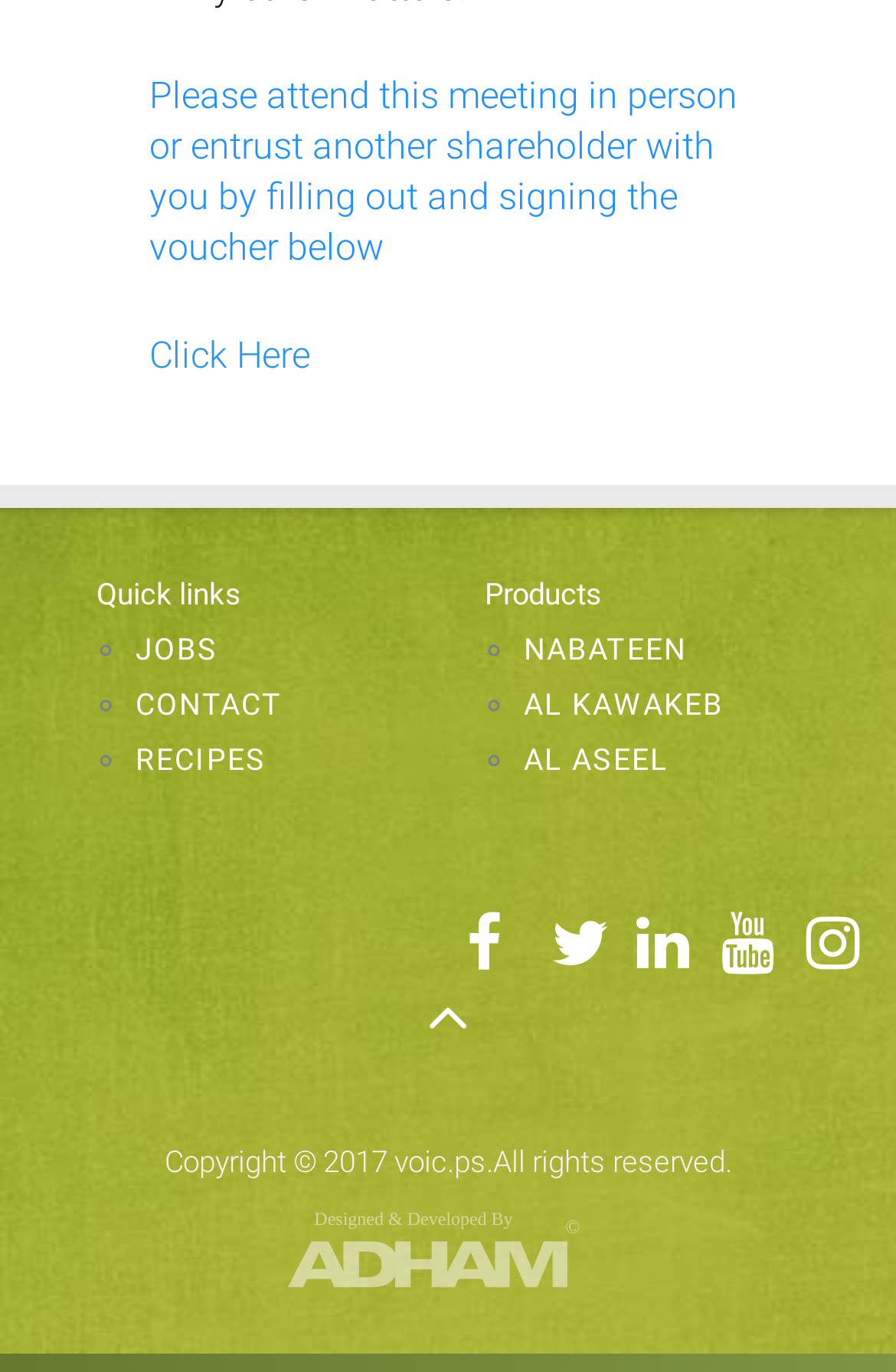Please identify the bounding box coordinates of the clickable area that will fulfill the following instruction: "Click on 'Click Here'". The coordinates should be in the format of four float numbers between 0 and 1, i.e., [left, top, right, bottom].

[0.167, 0.243, 0.346, 0.275]